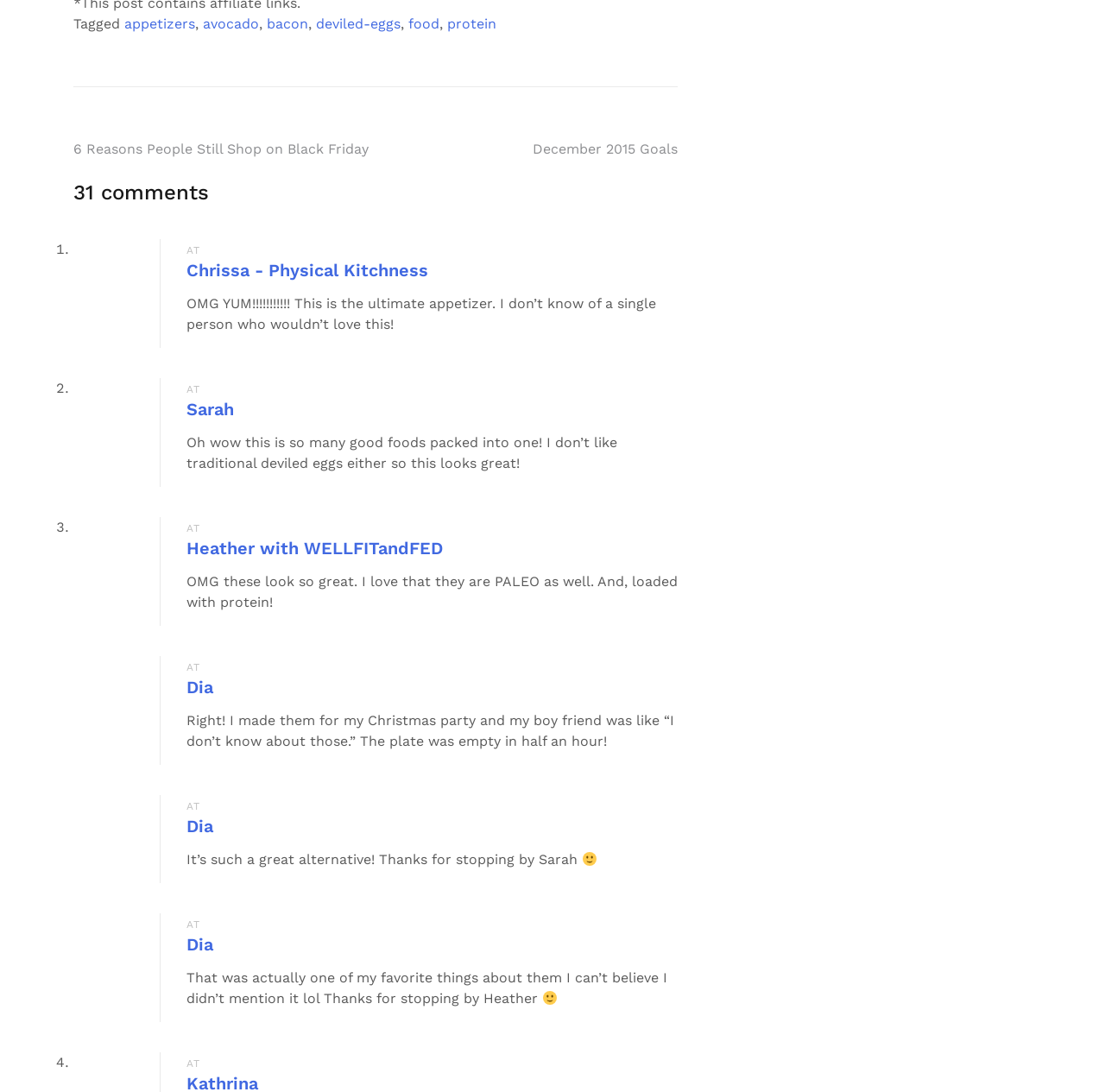Locate the bounding box coordinates of the clickable region necessary to complete the following instruction: "Click on the 'appetizers' link". Provide the coordinates in the format of four float numbers between 0 and 1, i.e., [left, top, right, bottom].

[0.112, 0.014, 0.177, 0.029]